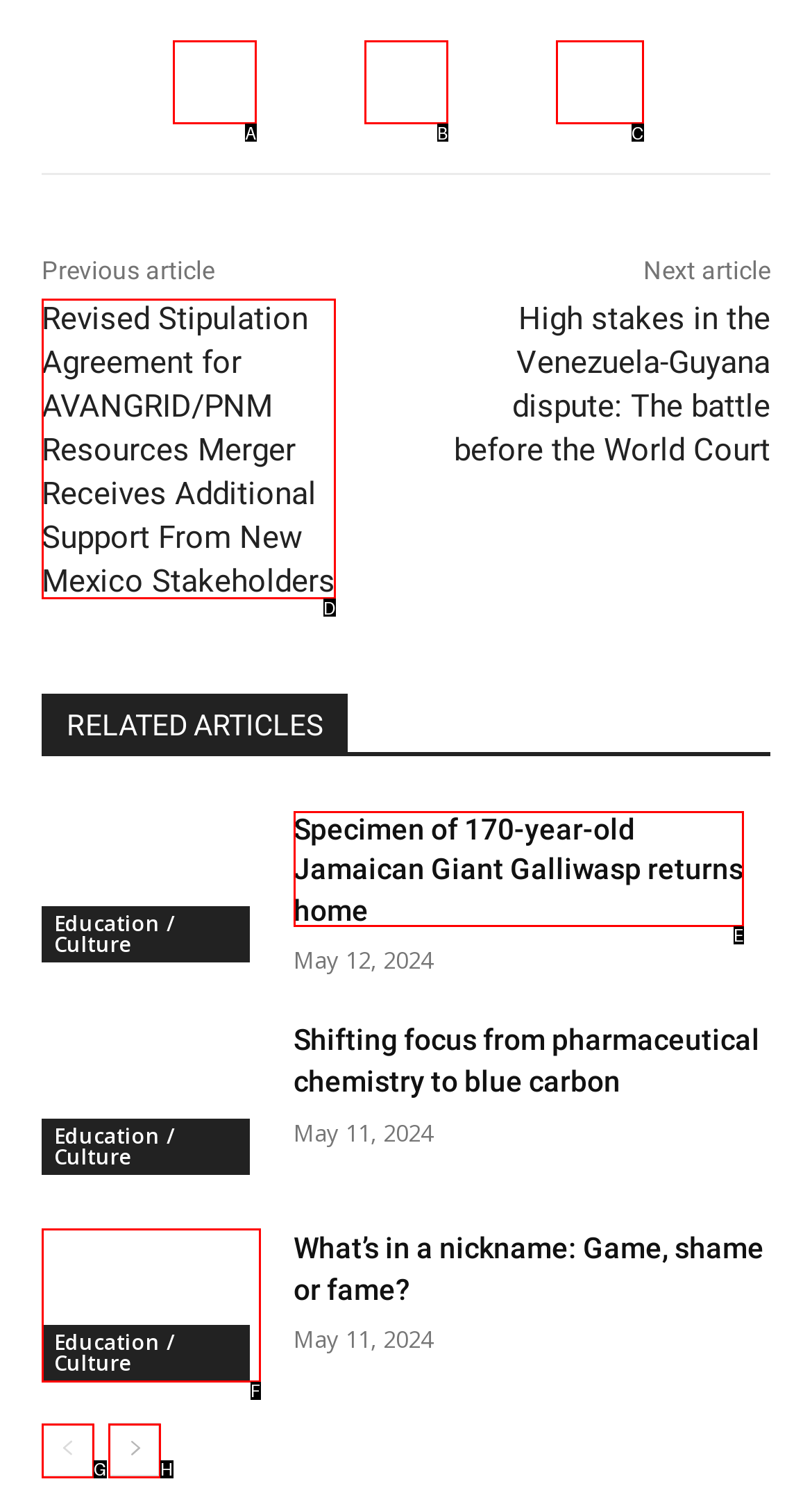Based on the description aria-label="next-page", identify the most suitable HTML element from the options. Provide your answer as the corresponding letter.

H